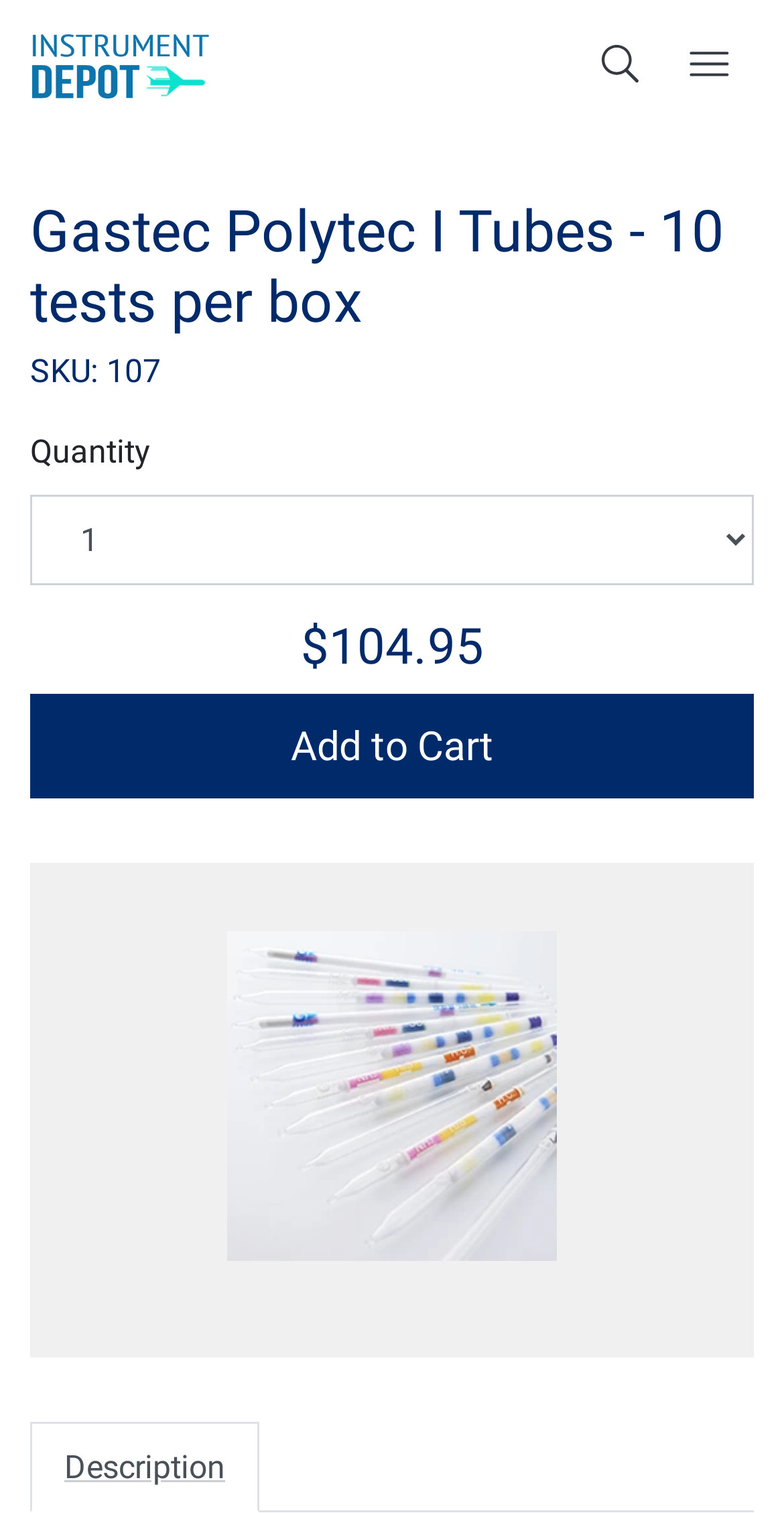Extract the bounding box coordinates for the UI element described by the text: "Description". The coordinates should be in the form of [left, top, right, bottom] with values between 0 and 1.

[0.038, 0.94, 0.331, 1.0]